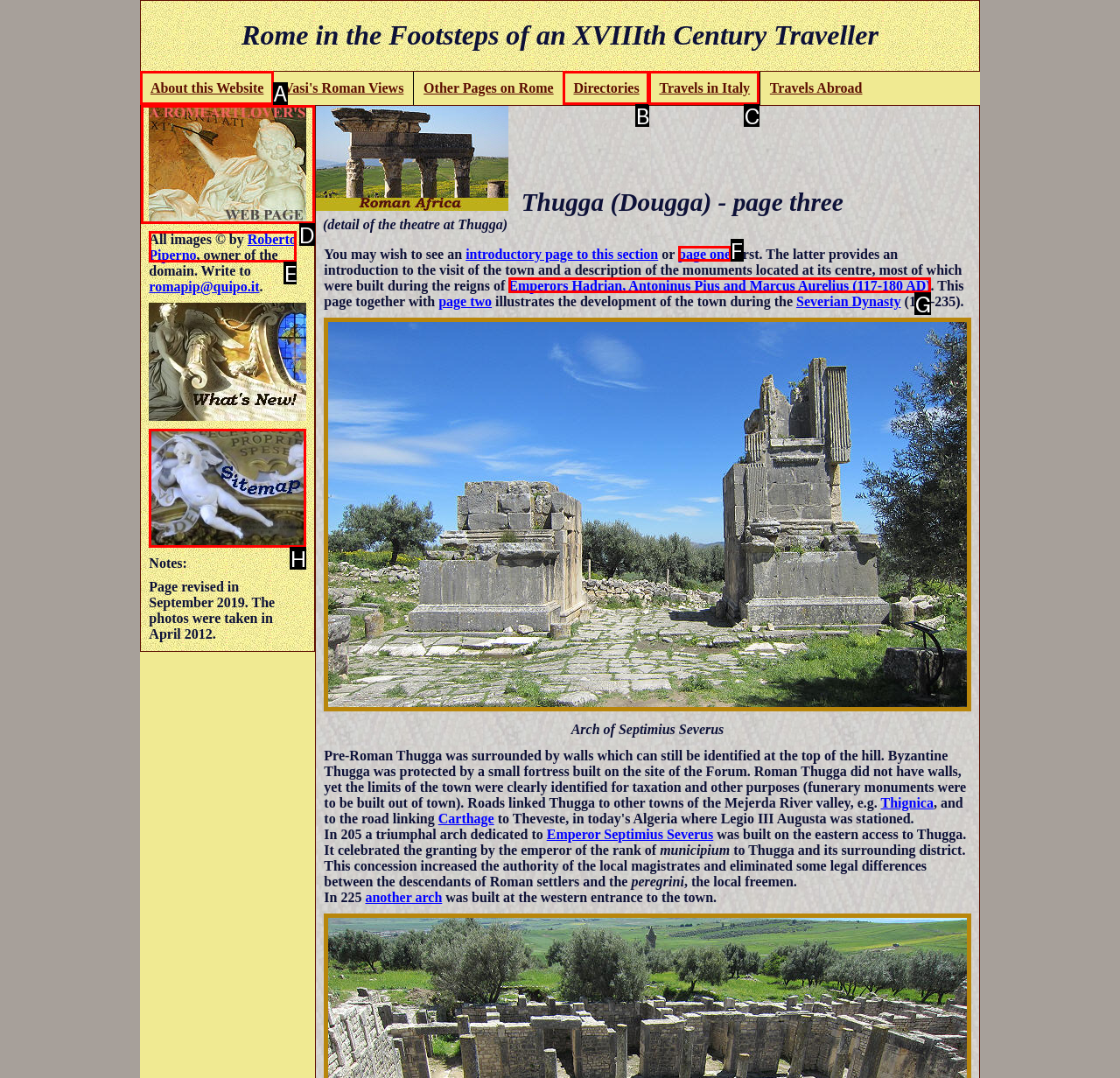What is the letter of the UI element you should click to Click on 'About this Website'? Provide the letter directly.

A